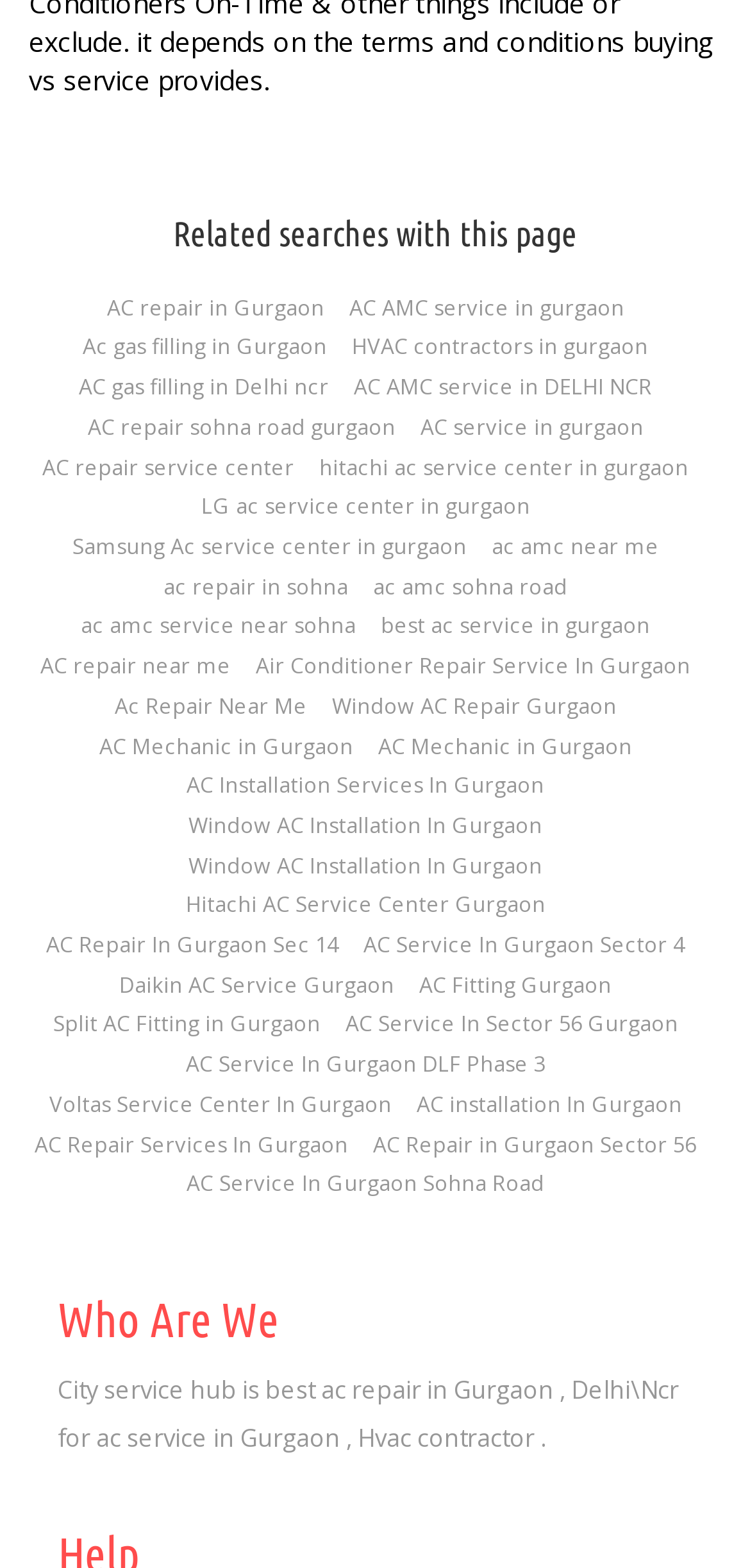Locate the bounding box coordinates of the item that should be clicked to fulfill the instruction: "Learn about Cyber Security".

None